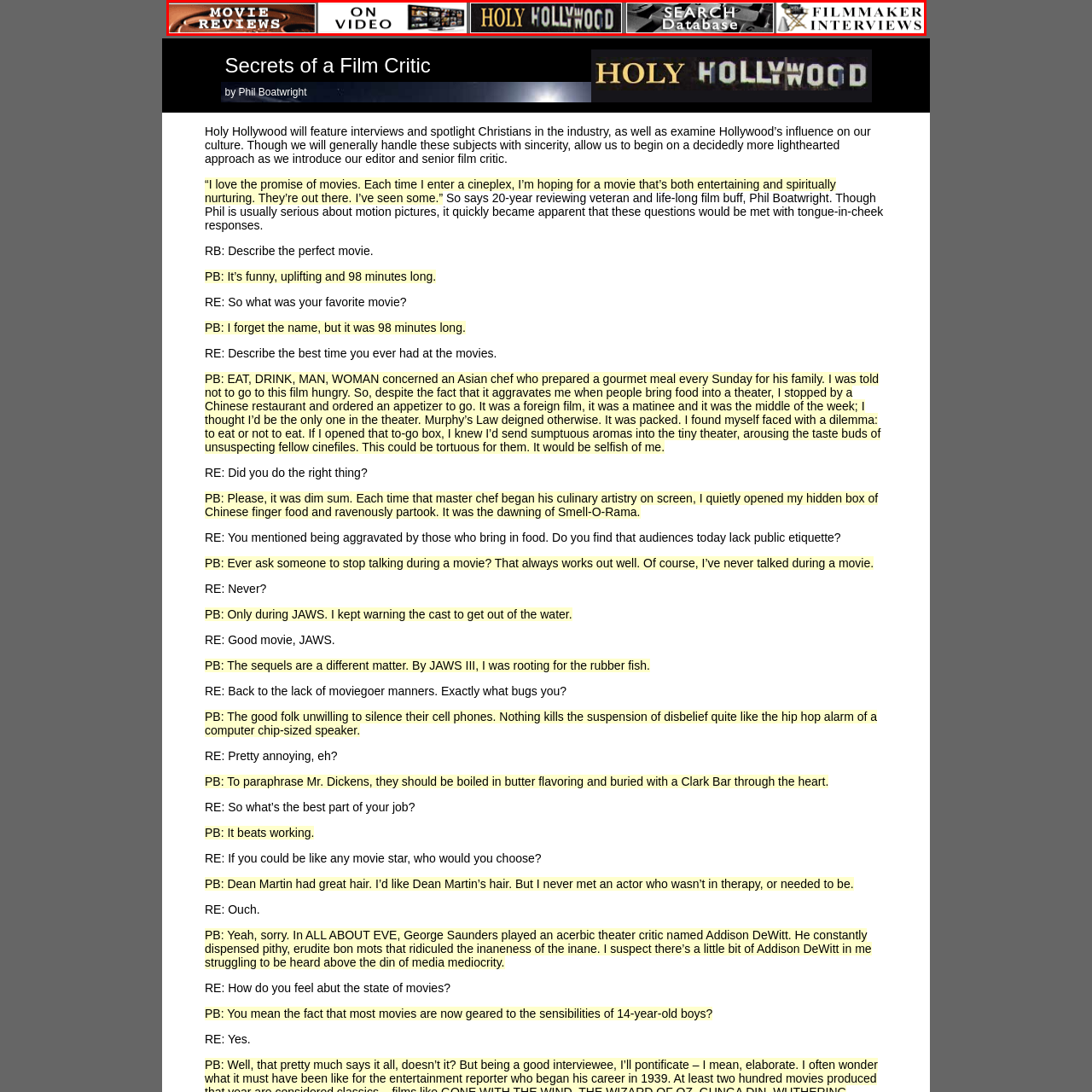Concentrate on the image marked by the red box, How many icons are there in total?
 Your answer should be a single word or phrase.

5